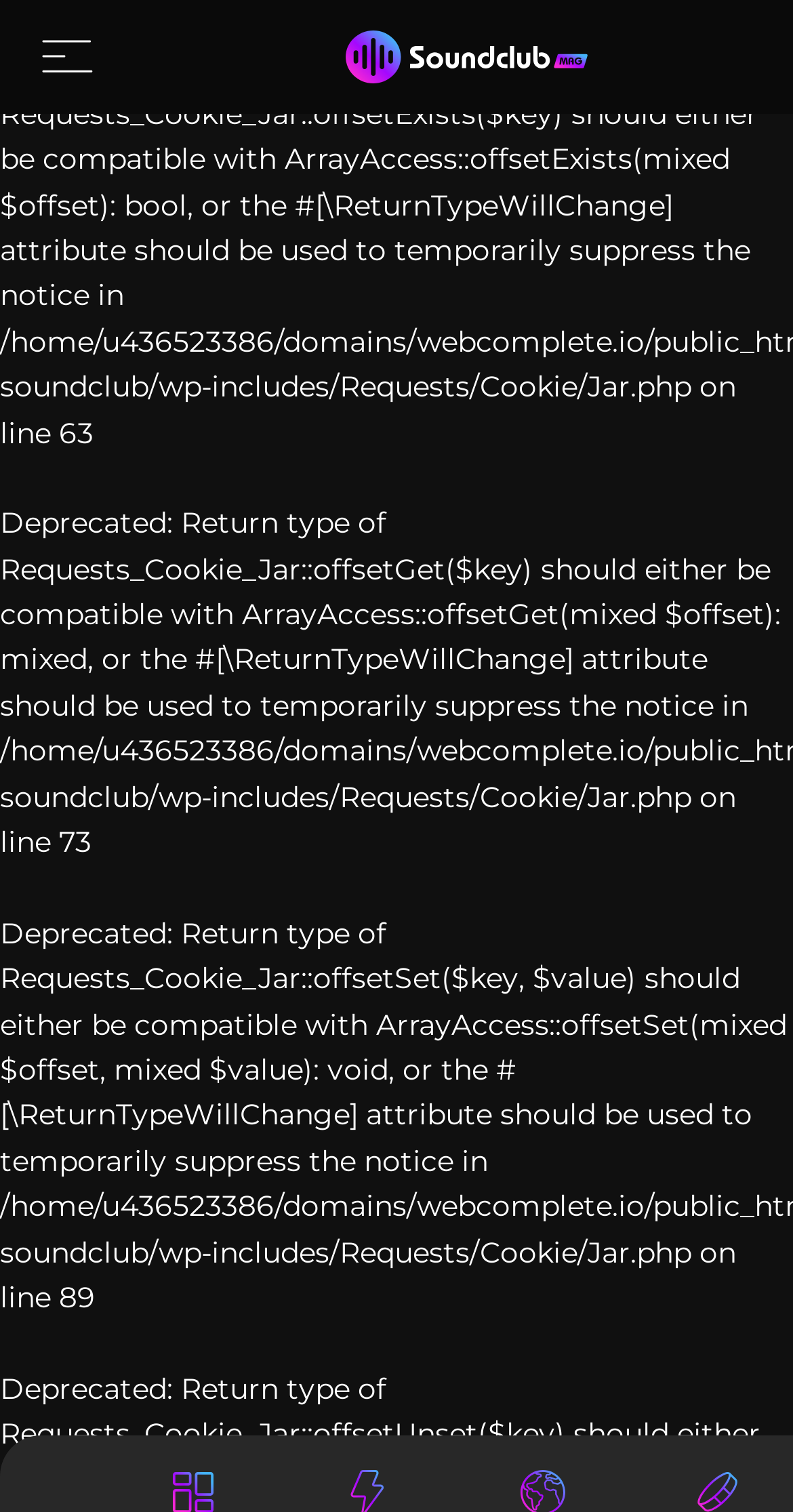Please find the bounding box coordinates of the section that needs to be clicked to achieve this instruction: "Click the HOME link".

[0.082, 0.182, 0.762, 0.246]